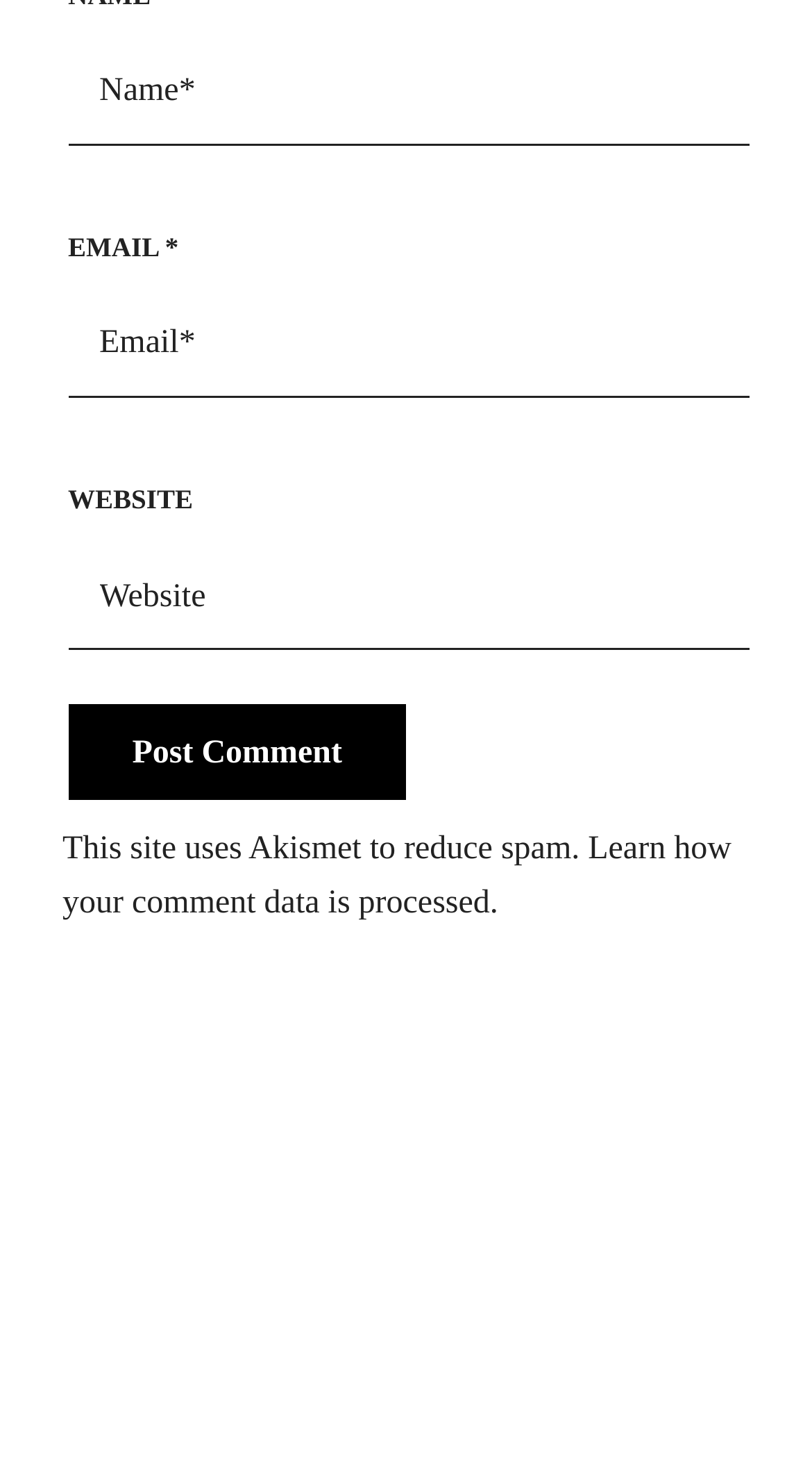Using the element description provided, determine the bounding box coordinates in the format (top-left x, top-left y, bottom-right x, bottom-right y). Ensure that all values are floating point numbers between 0 and 1. Element description: Free Legal Advice

None